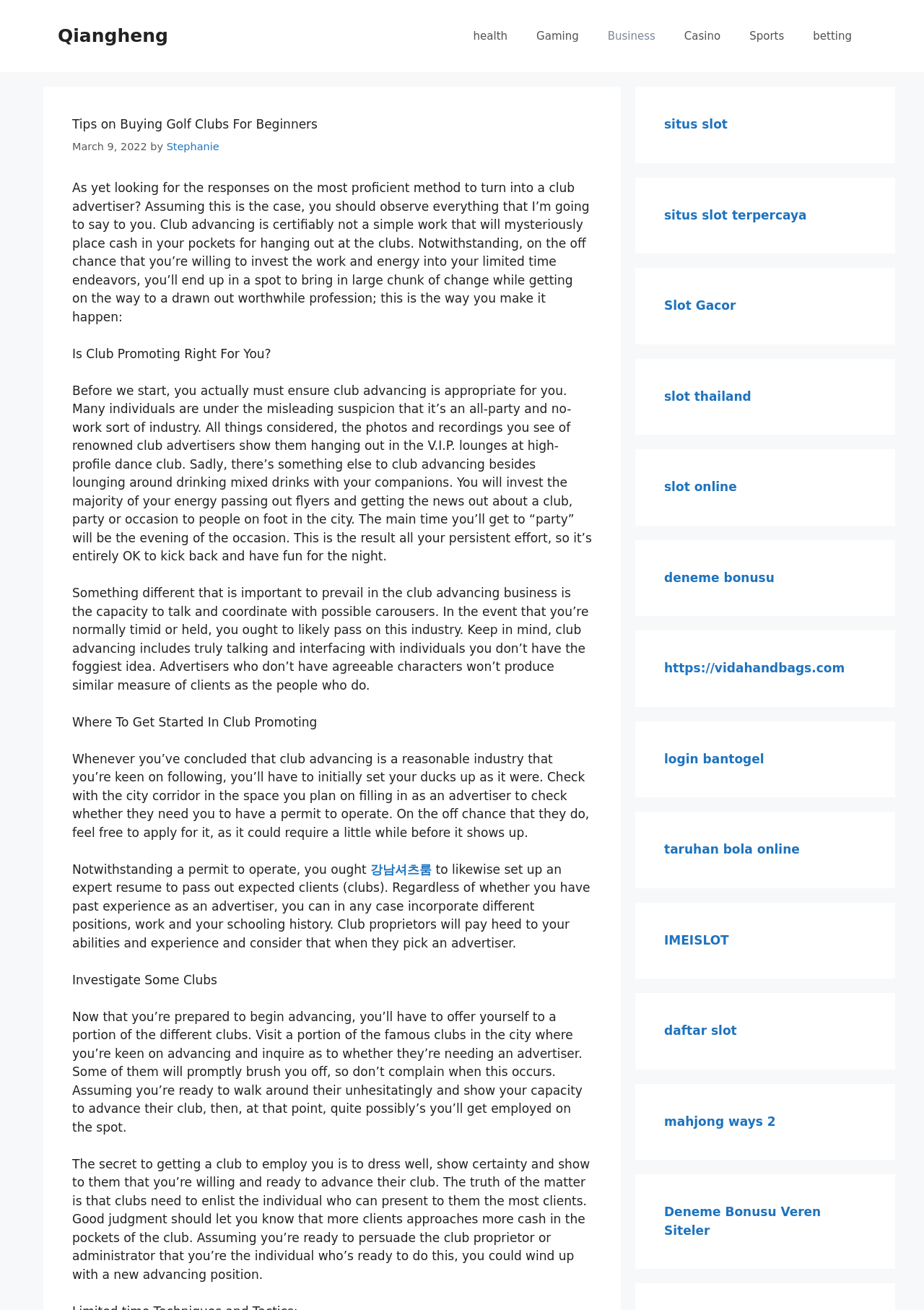Please identify and generate the text content of the webpage's main heading.

Tips on Buying Golf Clubs For Beginners